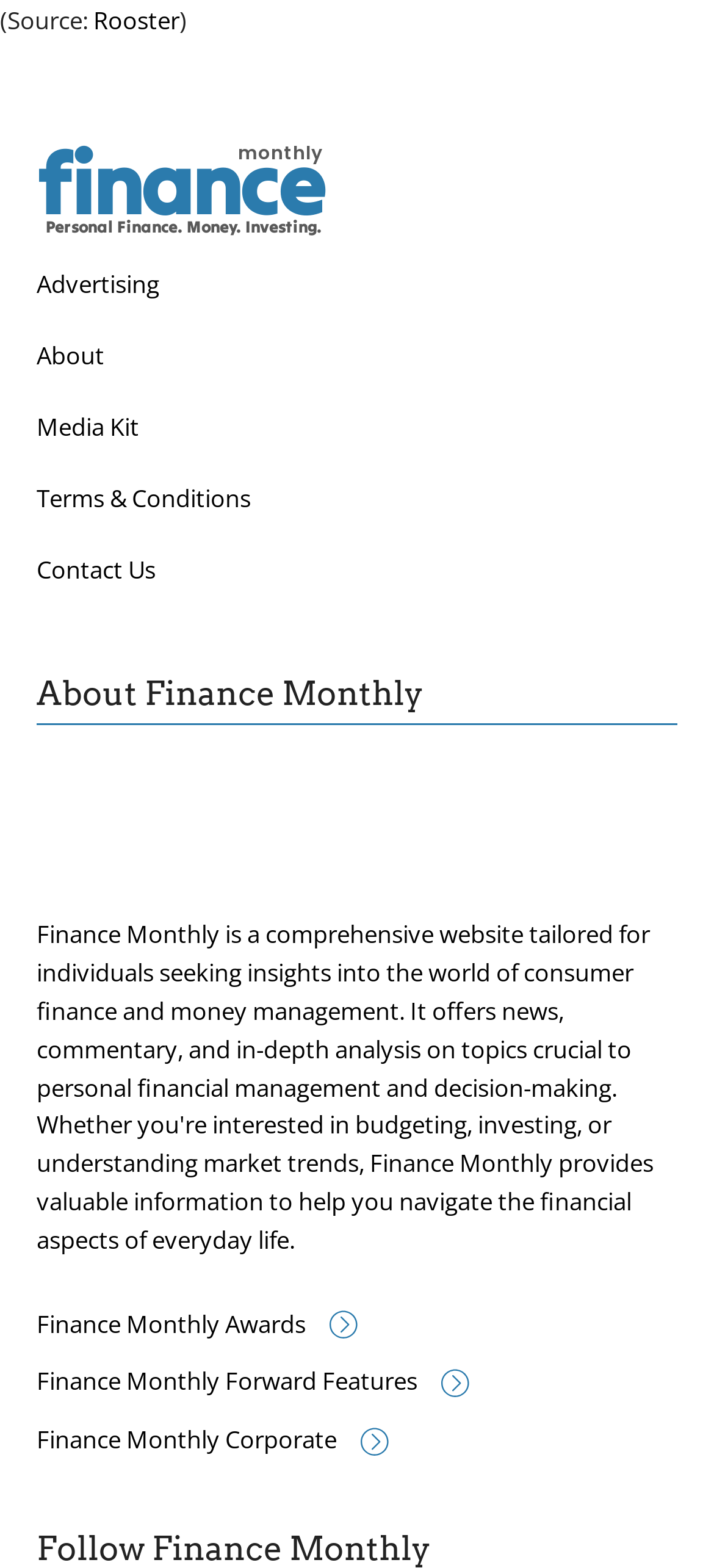Identify the bounding box for the UI element described as: "Finance Monthly Awards". The coordinates should be four float numbers between 0 and 1, i.e., [left, top, right, bottom].

[0.051, 0.832, 0.659, 0.856]